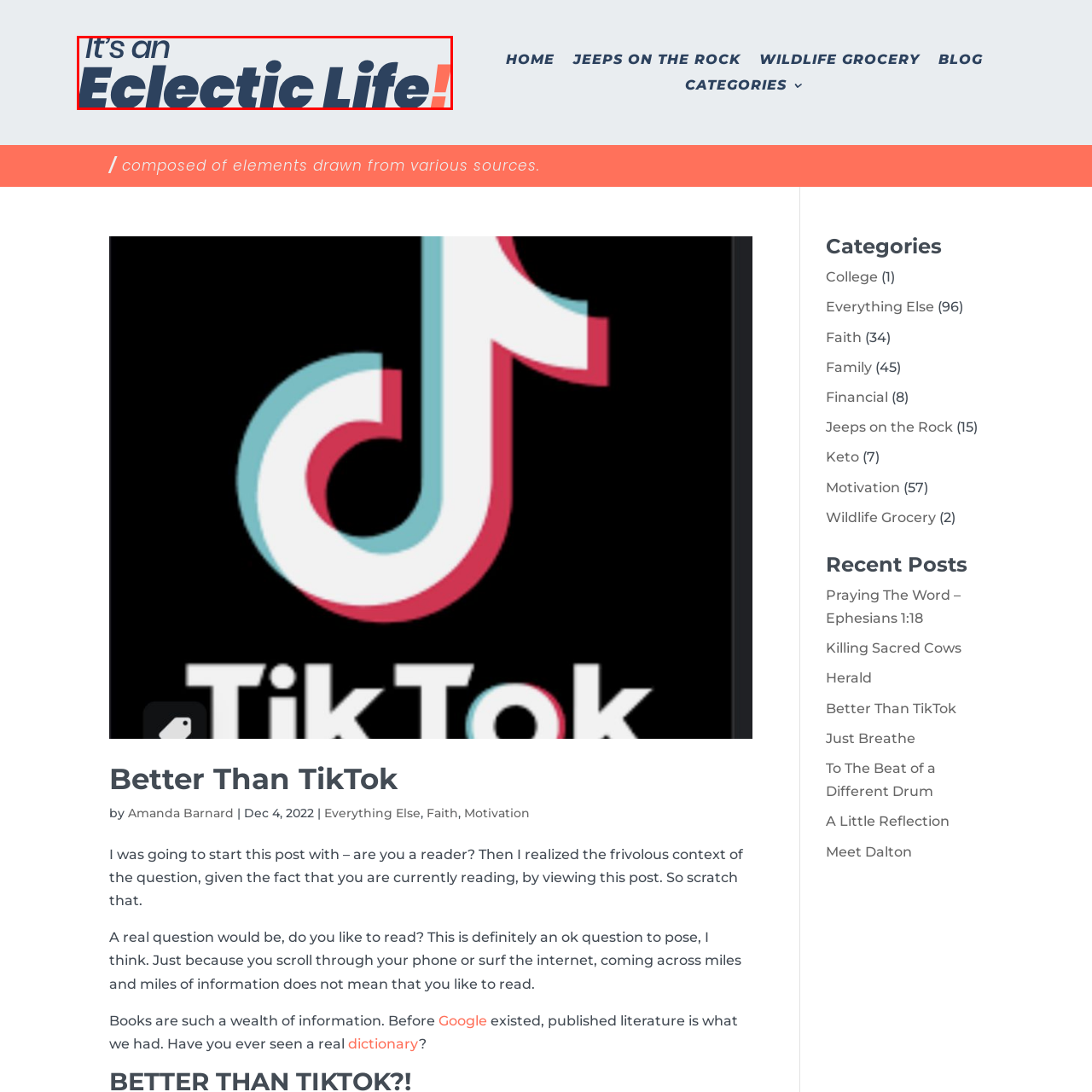Look at the area highlighted in the red box, What type of content is the platform likely to cover? Please provide an answer in a single word or phrase.

Diverse topics and experiences